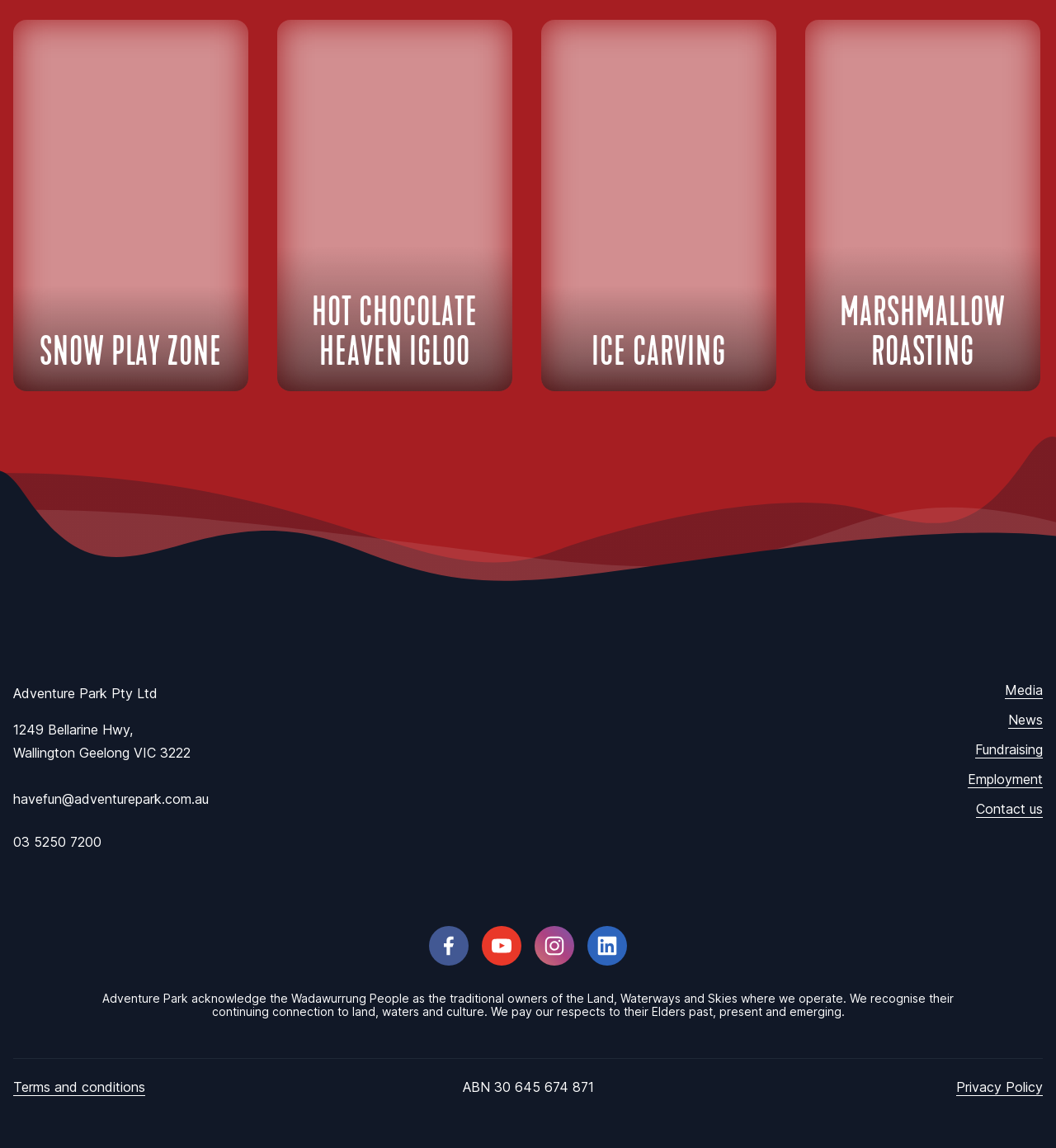Can you look at the image and give a comprehensive answer to the question:
How many links are there in the footer section?

There are 11 links in the footer section, including 'havefun@adventurepark.com.au', '03 5250 7200', 'Media', 'News', 'Fundraising', 'Employment', 'Contact us', and three '2020 Travellers Choice Tripadvisor' links.